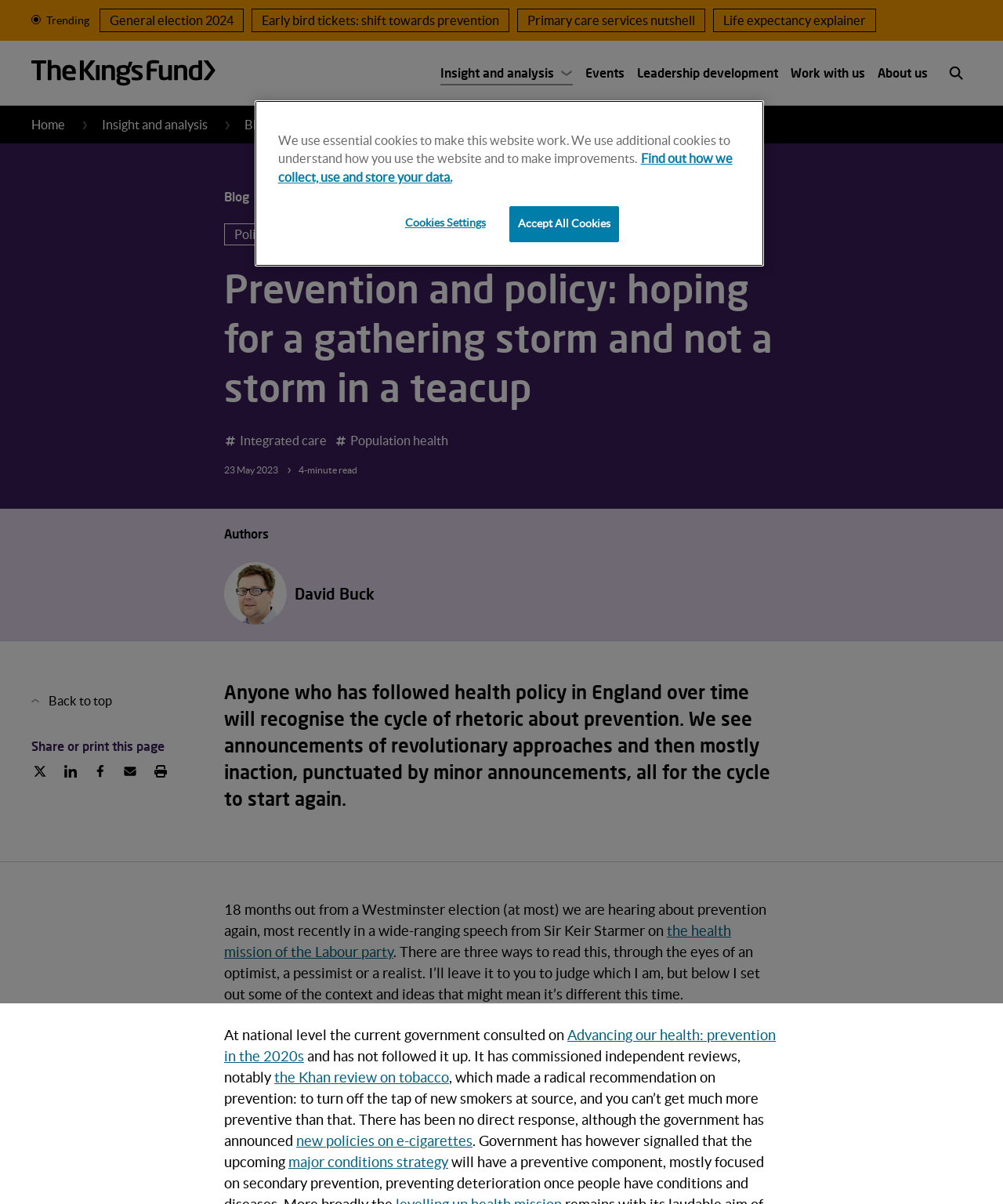Refer to the image and provide an in-depth answer to the question: 
What is the name of the organization?

I found the answer by looking at the top-left corner of the webpage, where the logo and name of the organization are typically located. The image with the bounding box coordinates [0.031, 0.05, 0.215, 0.072] is likely the logo, and the link with the text 'The King's Fund - Home page' next to it suggests that this is the name of the organization.